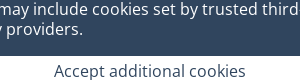Explain the image in a detailed and thorough manner.

The image features a button labeled "Follow us on LinkedIn," situated within a webpage section dedicated to user engagement and social media connections. This button invites users to connect with the organization on LinkedIn, a platform commonly utilized for professional networking. Its placement suggests an emphasis on fostering community ties and encouraging users to stay updated with the organization's latest news and job opportunities. The button's design is consistent with modern web aesthetics, ensuring it captures user attention and motivates interaction.